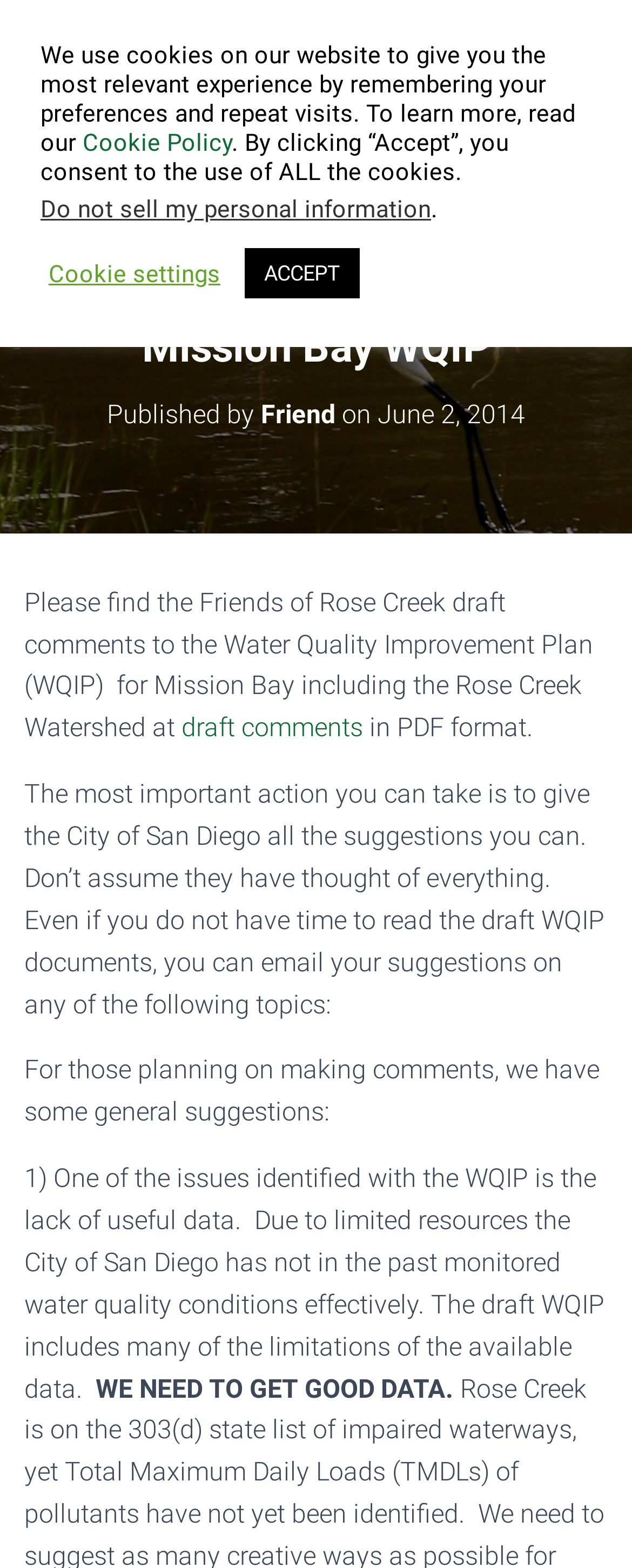Identify the bounding box for the UI element that is described as follows: "title="Friends of Rose Creek"".

[0.038, 0.052, 0.27, 0.103]